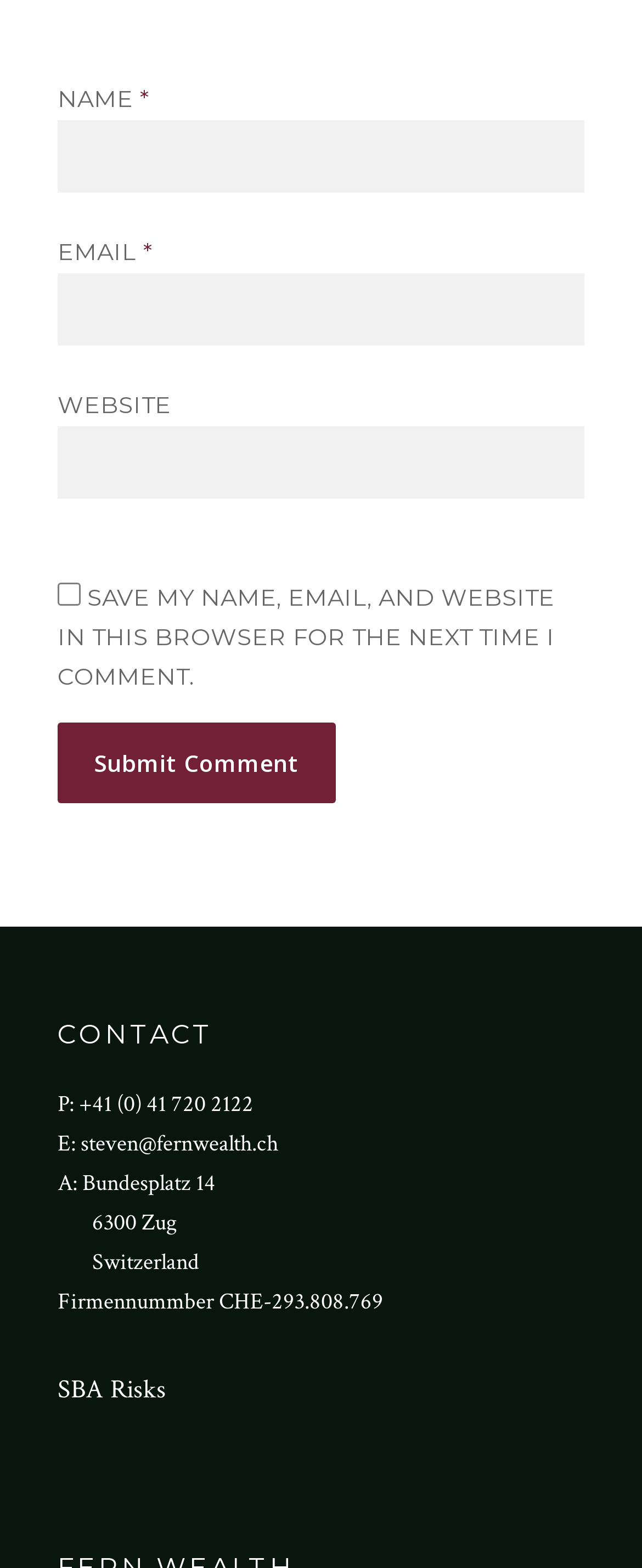Locate the bounding box coordinates of the region to be clicked to comply with the following instruction: "Click the Submit Comment button". The coordinates must be four float numbers between 0 and 1, in the form [left, top, right, bottom].

[0.09, 0.461, 0.523, 0.512]